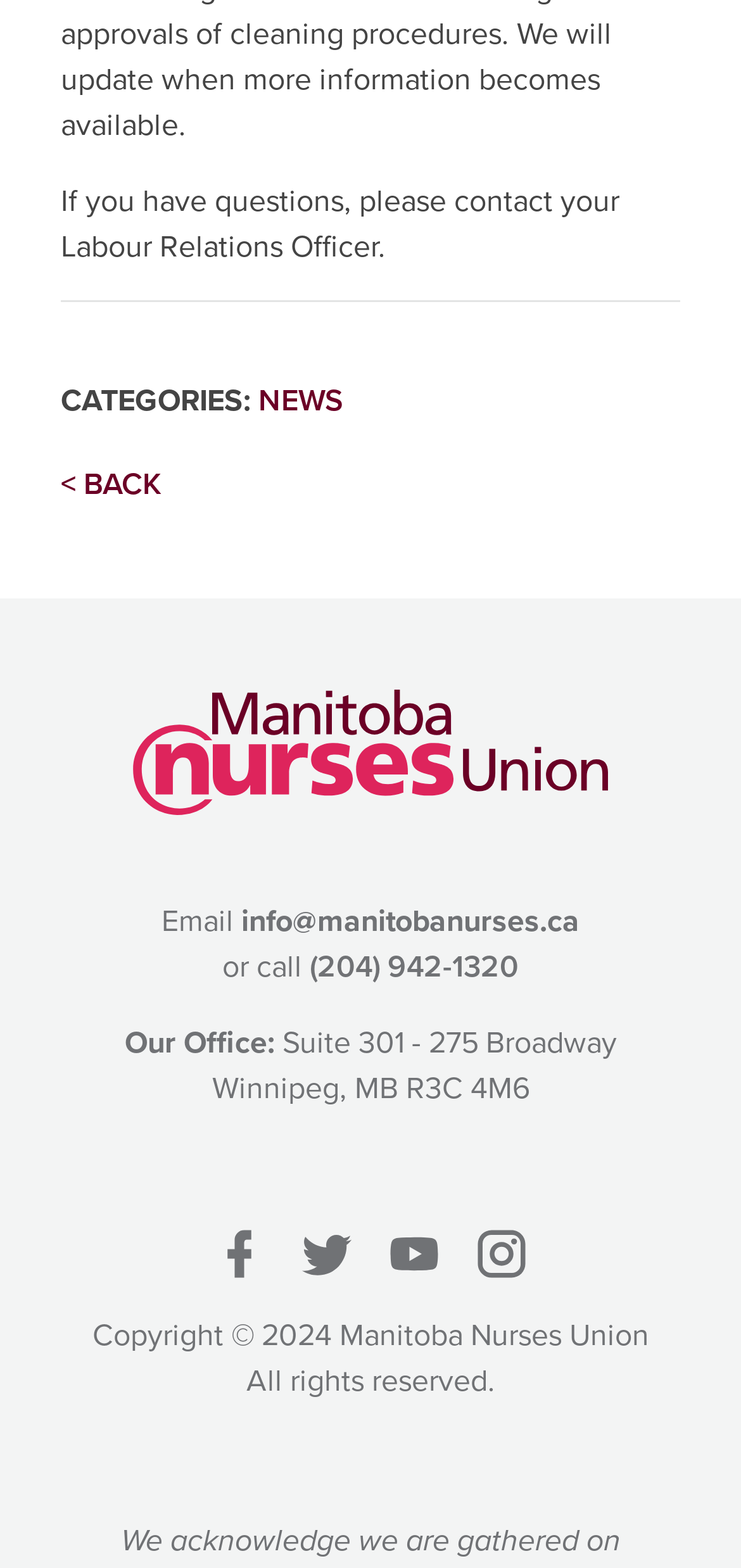What is the address of the office?
Refer to the image and provide a detailed answer to the question.

I found the office address by analyzing the text elements on the webpage. I saw a static text element 'Our Office:' followed by a series of static text elements that together form the address: 'Suite 301 - 275 Broadway', 'Winnipeg, MB R3C 4M6'.